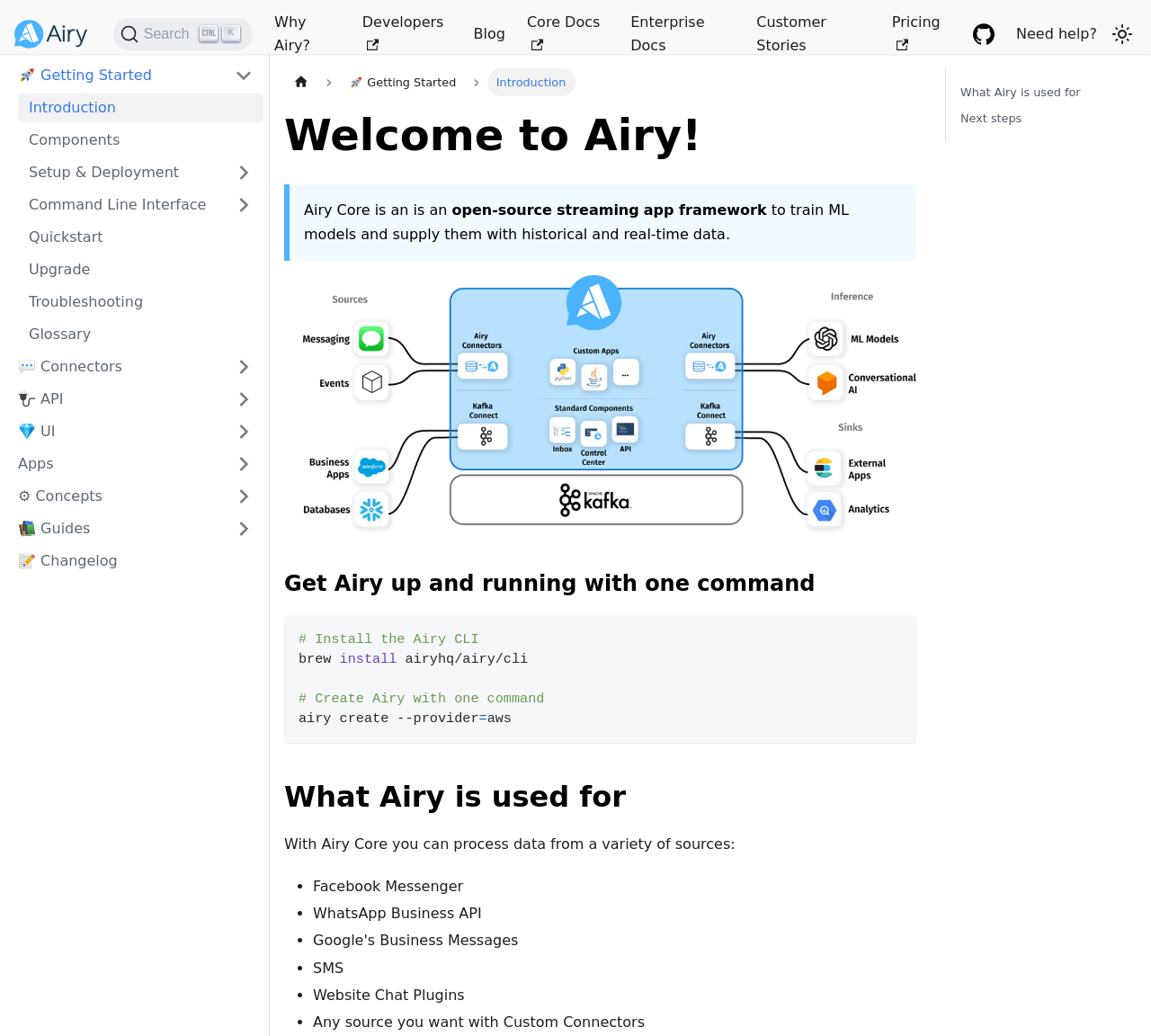Identify the bounding box coordinates of the element that should be clicked to fulfill this task: "Click on the 'Search' button". The coordinates should be provided as four float numbers between 0 and 1, i.e., [left, top, right, bottom].

[0.098, 0.018, 0.22, 0.049]